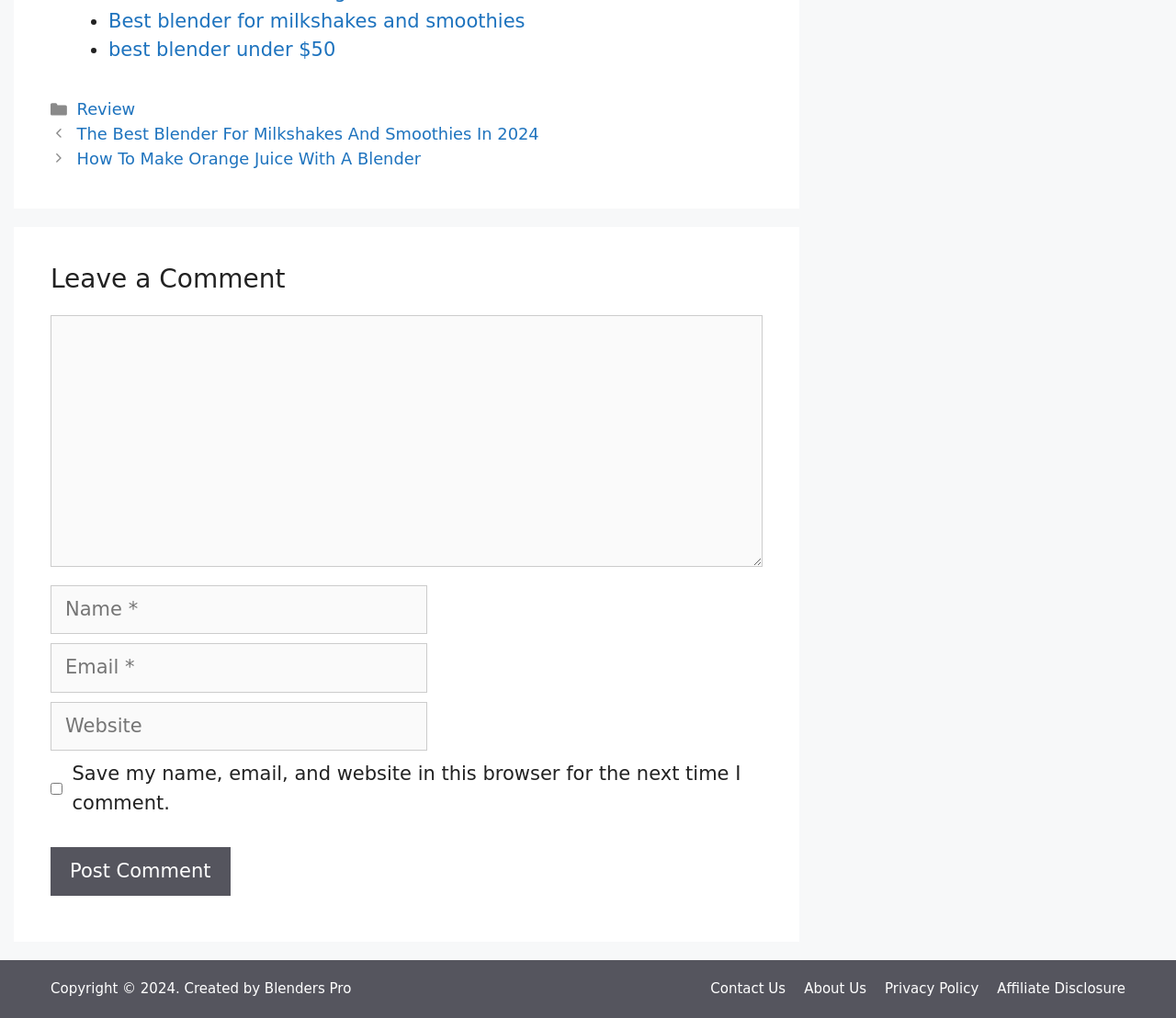What is the topic of the first link?
Refer to the image and respond with a one-word or short-phrase answer.

Best blender for milkshakes and smoothies